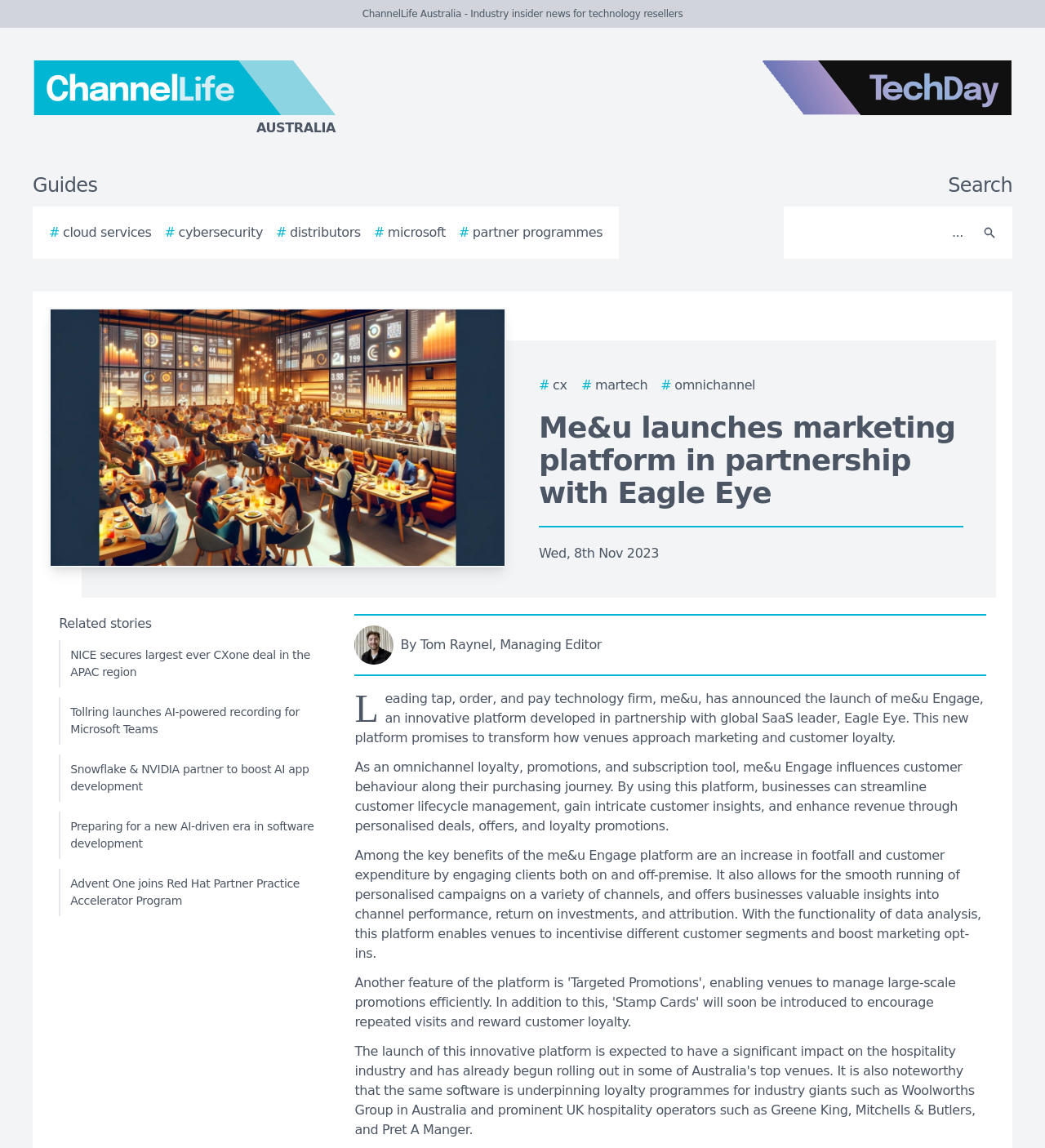Locate the bounding box coordinates of the element that should be clicked to fulfill the instruction: "Read the article about Me&u launches marketing platform in partnership with Eagle Eye".

[0.516, 0.358, 0.922, 0.443]